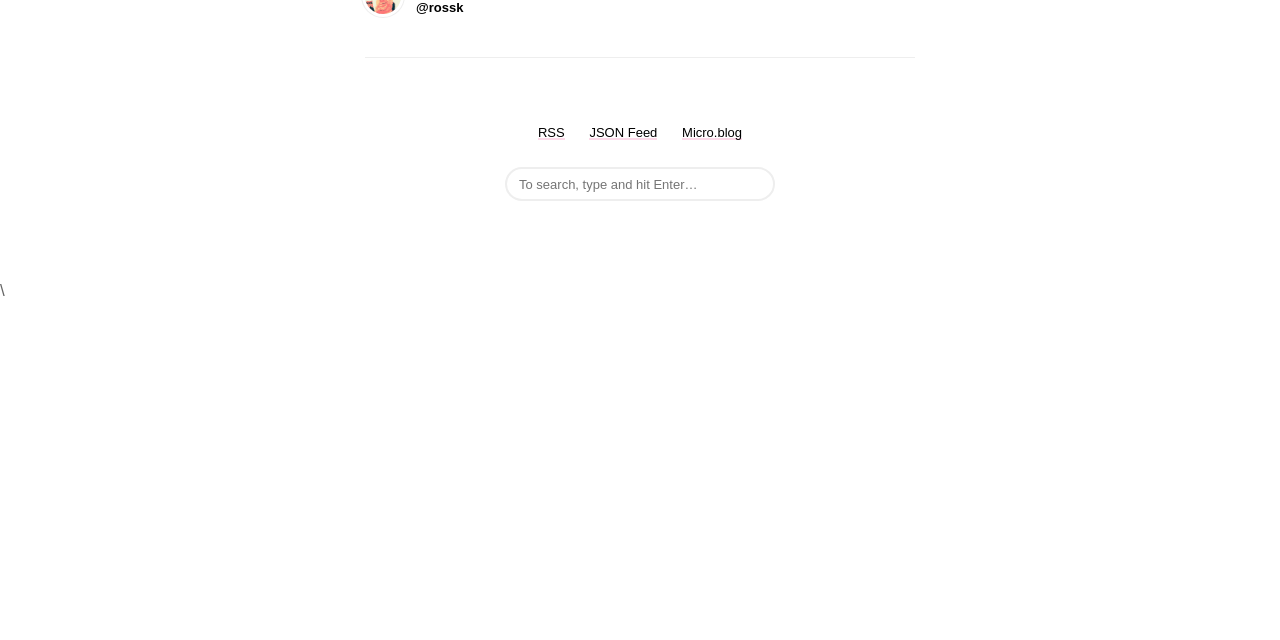Please determine the bounding box coordinates for the element with the description: "Micro.blog".

[0.533, 0.196, 0.58, 0.219]